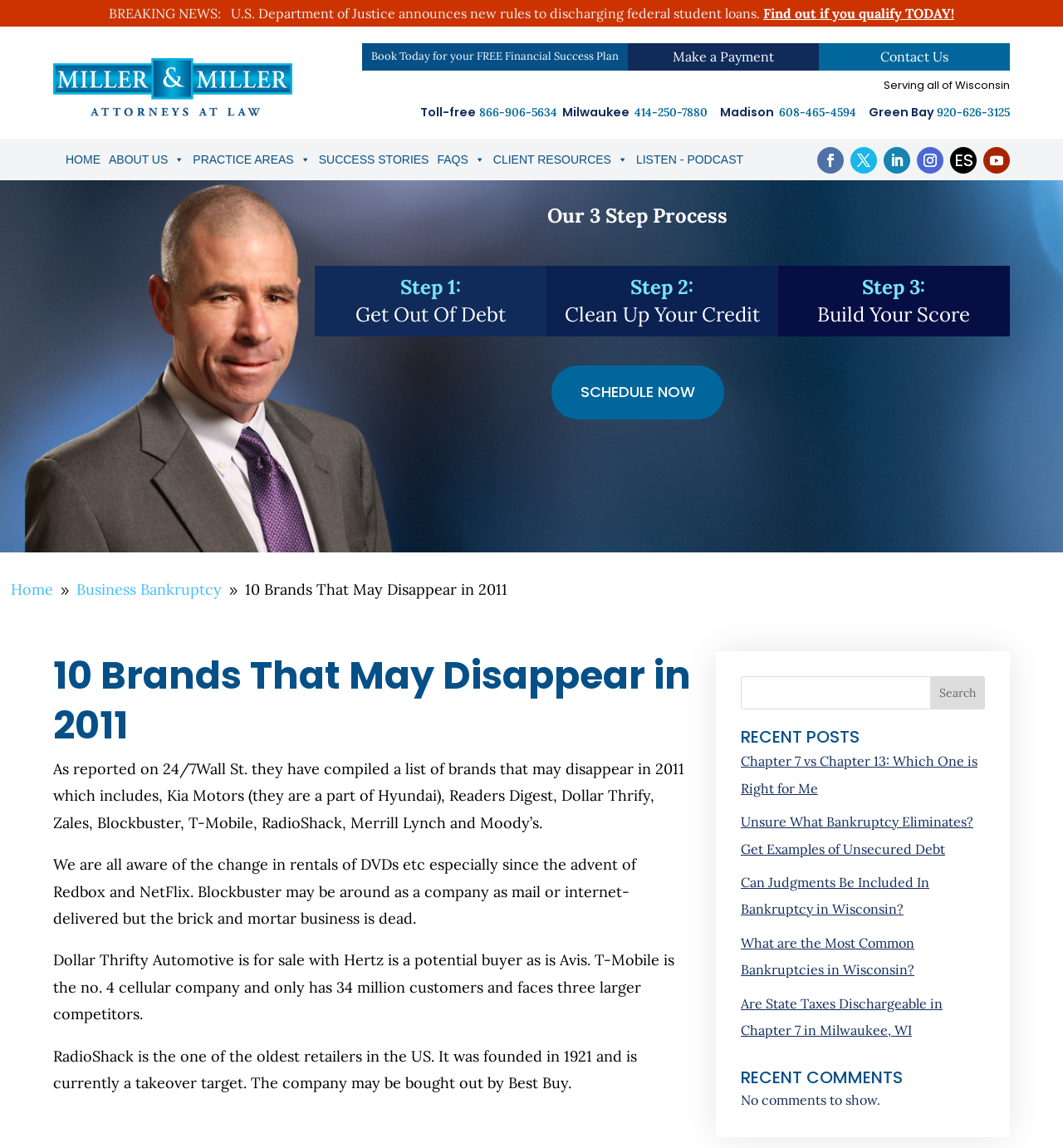Find the bounding box coordinates for the area that should be clicked to accomplish the instruction: "Click on the 'HOME' link".

[0.058, 0.124, 0.098, 0.153]